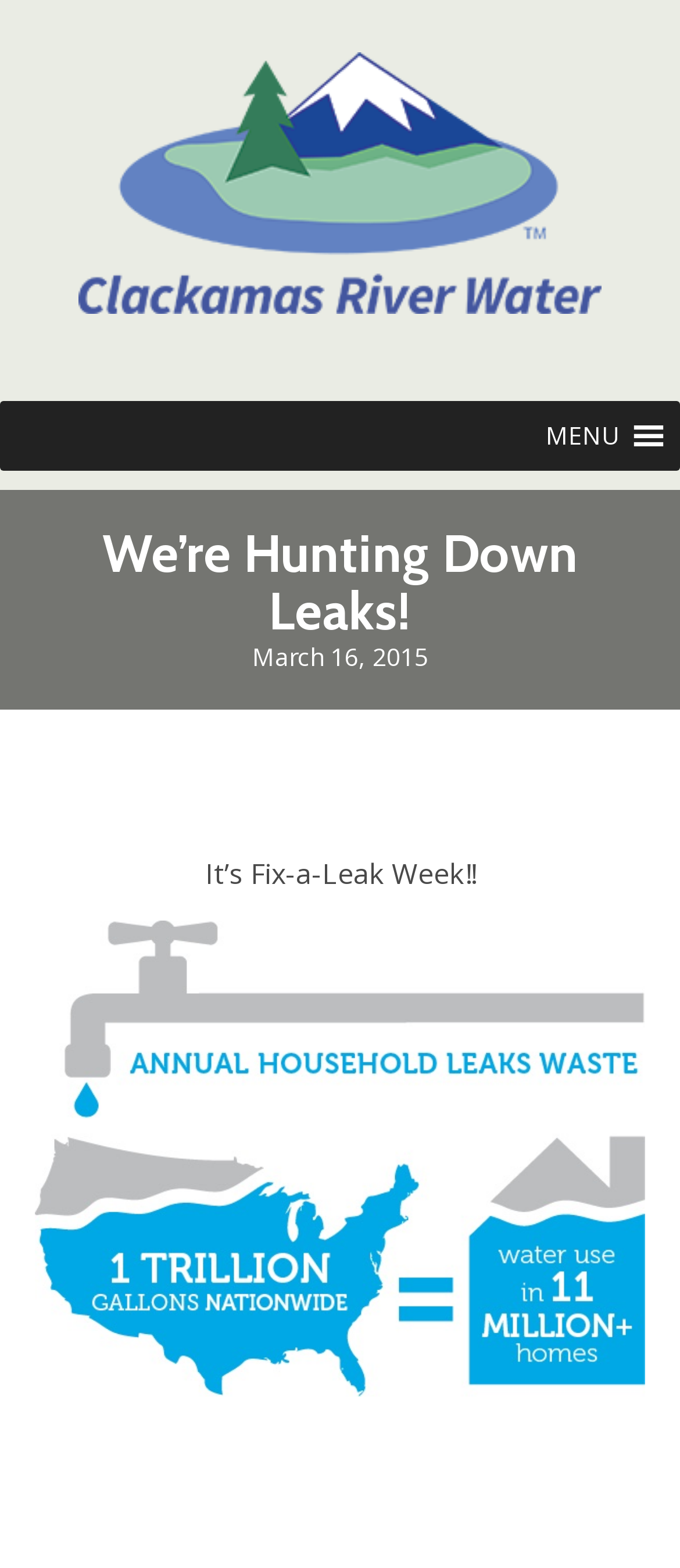What is the date mentioned on the webpage?
Please provide a single word or phrase as your answer based on the screenshot.

March 16, 2015